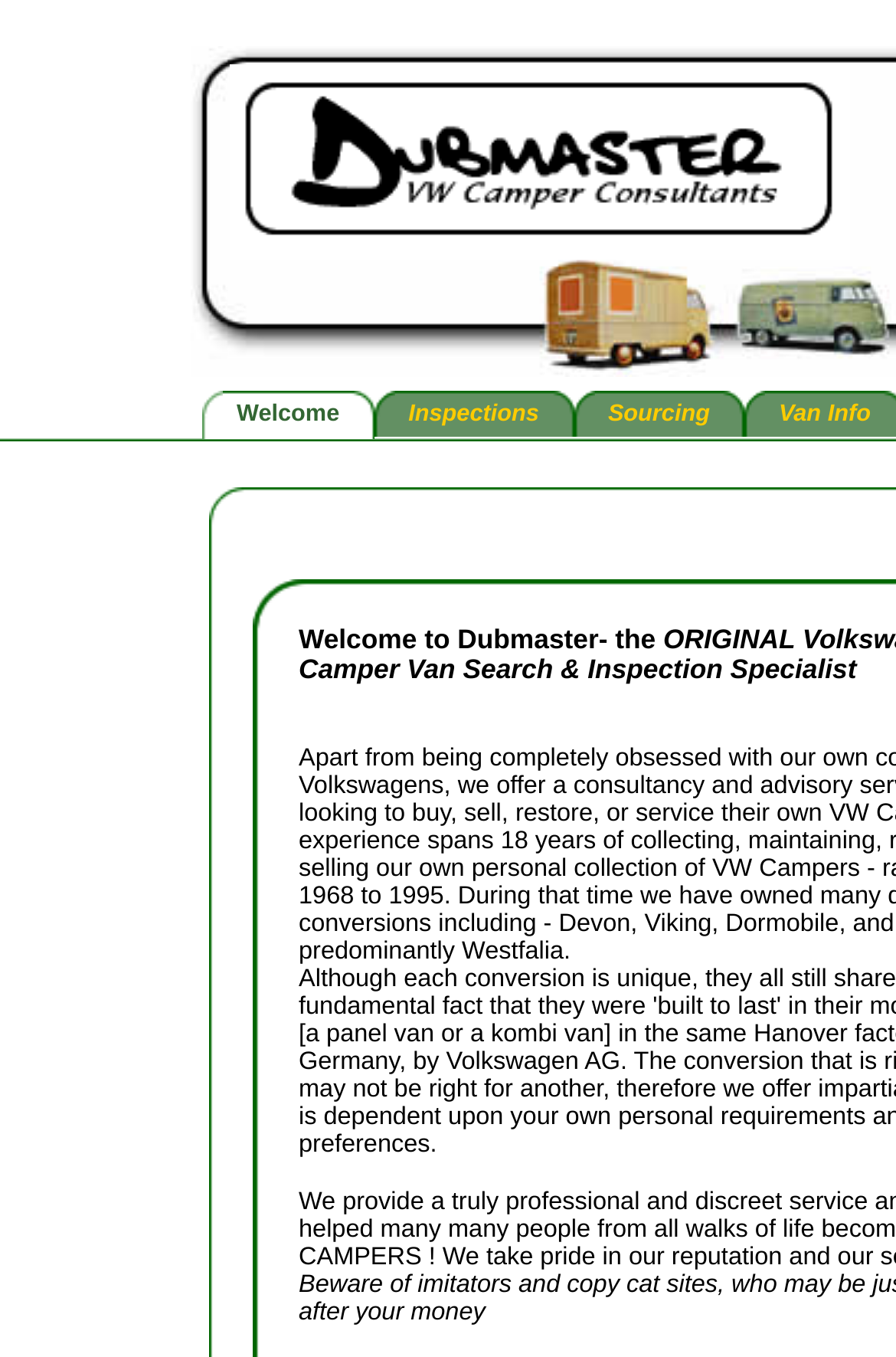Locate and provide the bounding box coordinates for the HTML element that matches this description: "Stratasource".

None